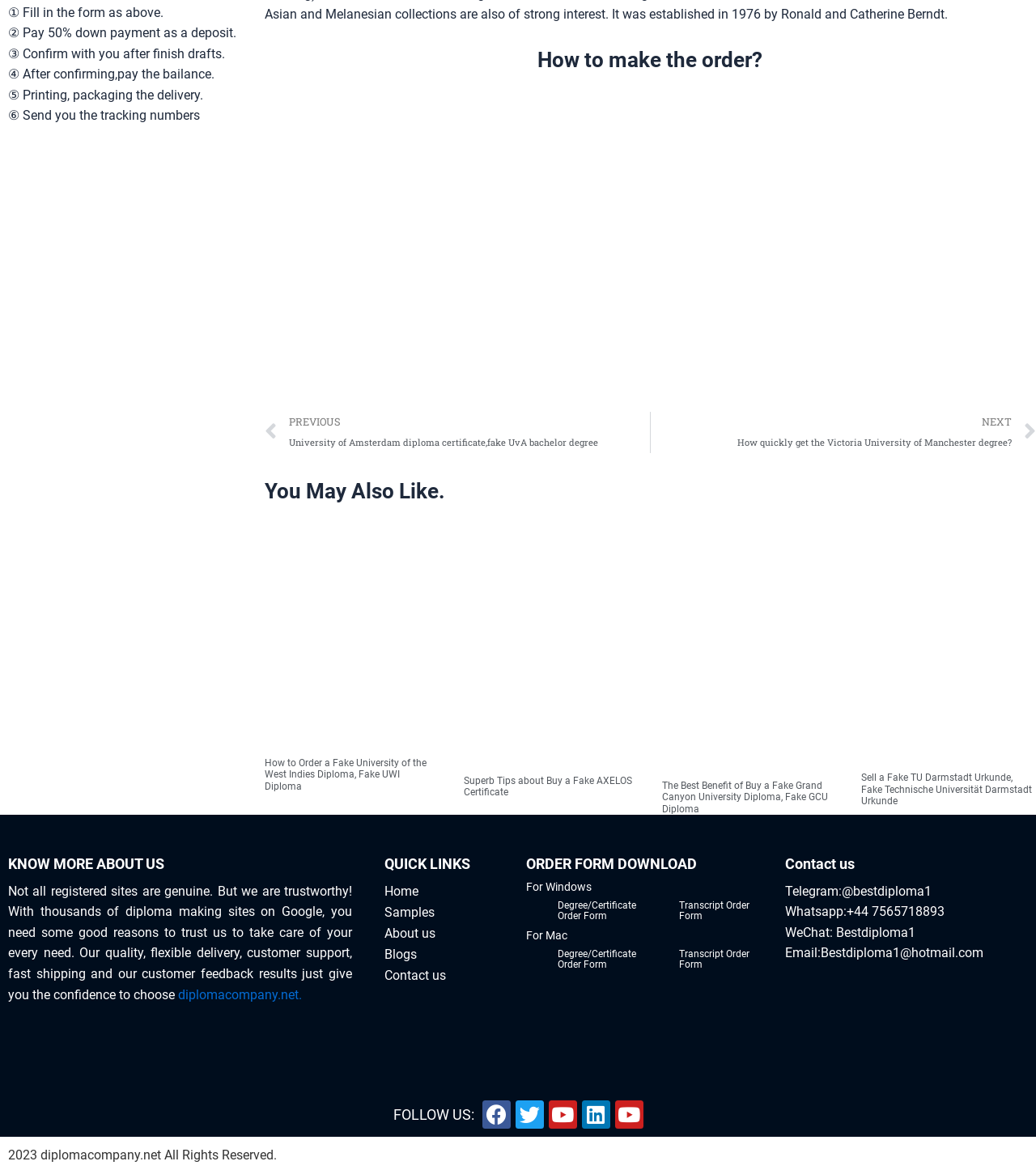What are the steps to make an order?
Utilize the image to construct a detailed and well-explained answer.

The steps to make an order are listed in the webpage, which includes filling in the form, paying 50% down payment as a deposit, confirming with the company after finishing the drafts, paying the balance, printing and packaging the order, and finally delivering the order with tracking numbers.